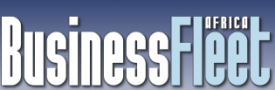Offer a meticulous description of the image.

The image features the logo of "Business Fleet Africa," prominently displayed at the top of the webpage. The logo combines bold typography with a modern design, showcasing the name "BusinessFleet" in a striking font. The word "Africa" is integrated into the logo, emphasizing the publication's focus on the South African transport industry. This logo serves as a visual anchor for the site, which is dedicated to providing insights and information about trucks, heavy equipment, logistics, and related sectors. The logo sets the professional tone for readers seeking expertise in automotive tips, vehicle pricing, and industry news.